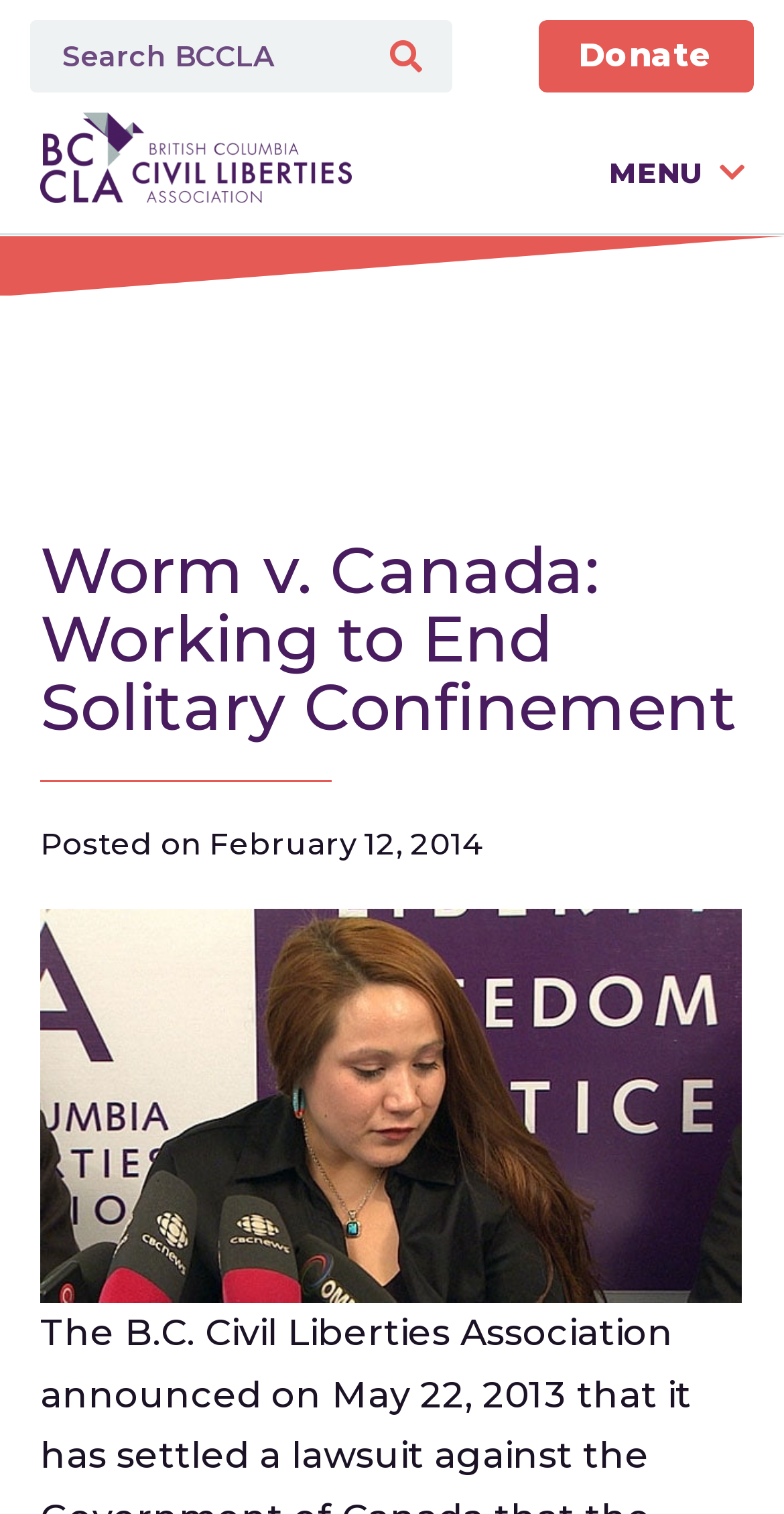Identify the bounding box for the UI element described as: "aria-label="submit search"". The coordinates should be four float numbers between 0 and 1, i.e., [left, top, right, bottom].

[0.472, 0.026, 0.577, 0.048]